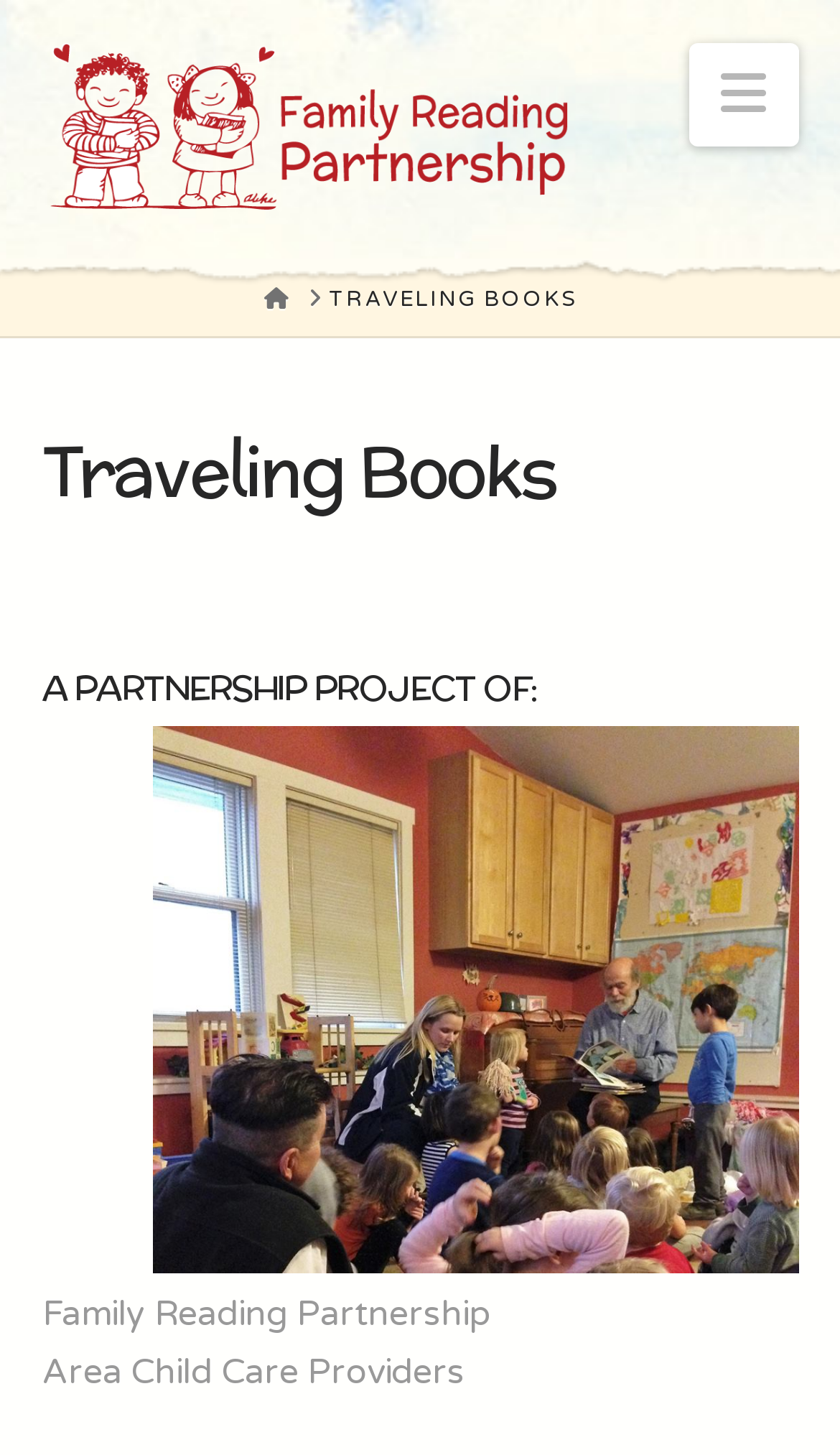How many child care providers are involved in the partnership?
Refer to the image and answer the question using a single word or phrase.

Area Child Care Providers